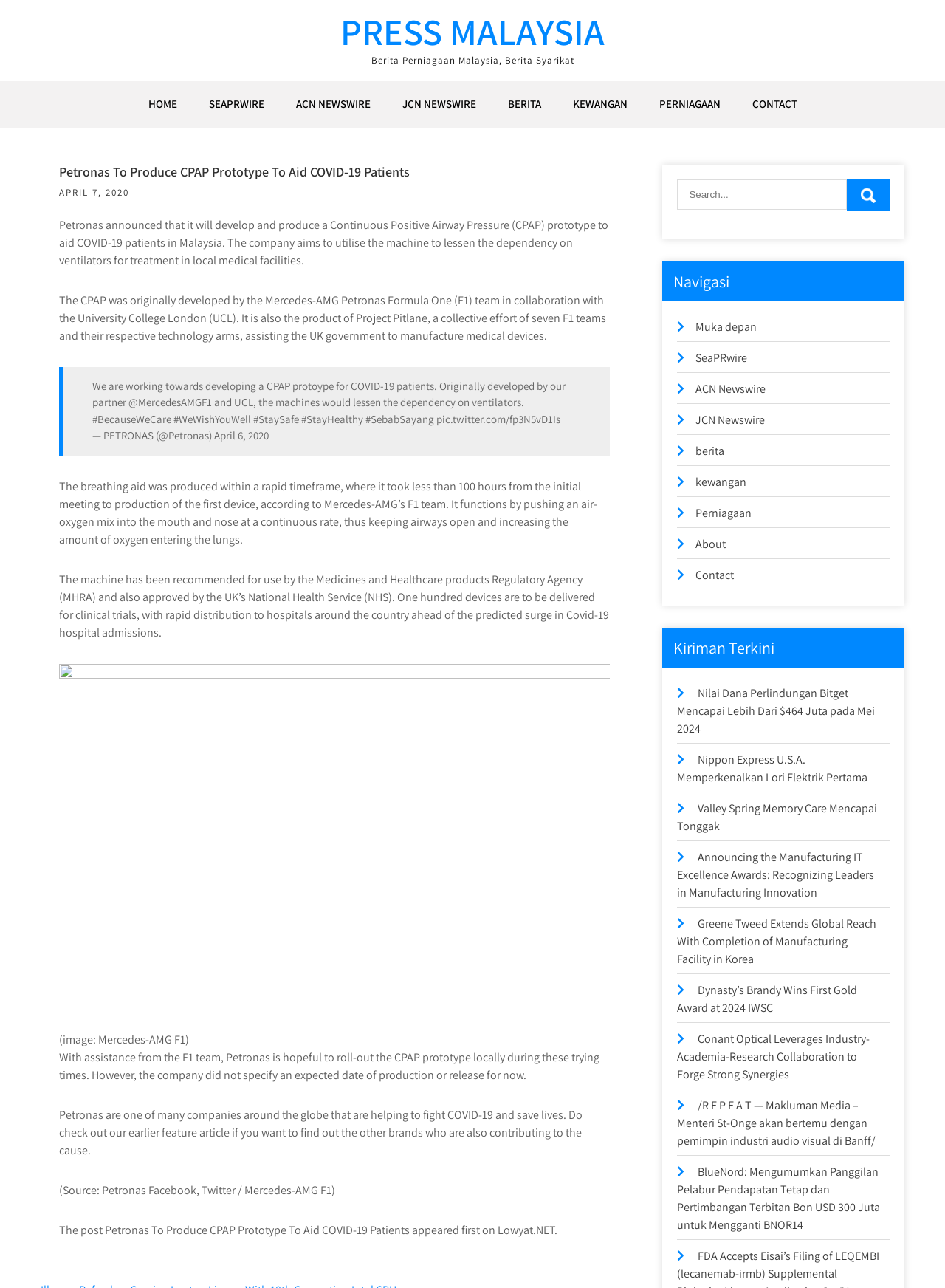Provide the bounding box coordinates of the HTML element this sentence describes: "kewangan". The bounding box coordinates consist of four float numbers between 0 and 1, i.e., [left, top, right, bottom].

[0.59, 0.062, 0.679, 0.099]